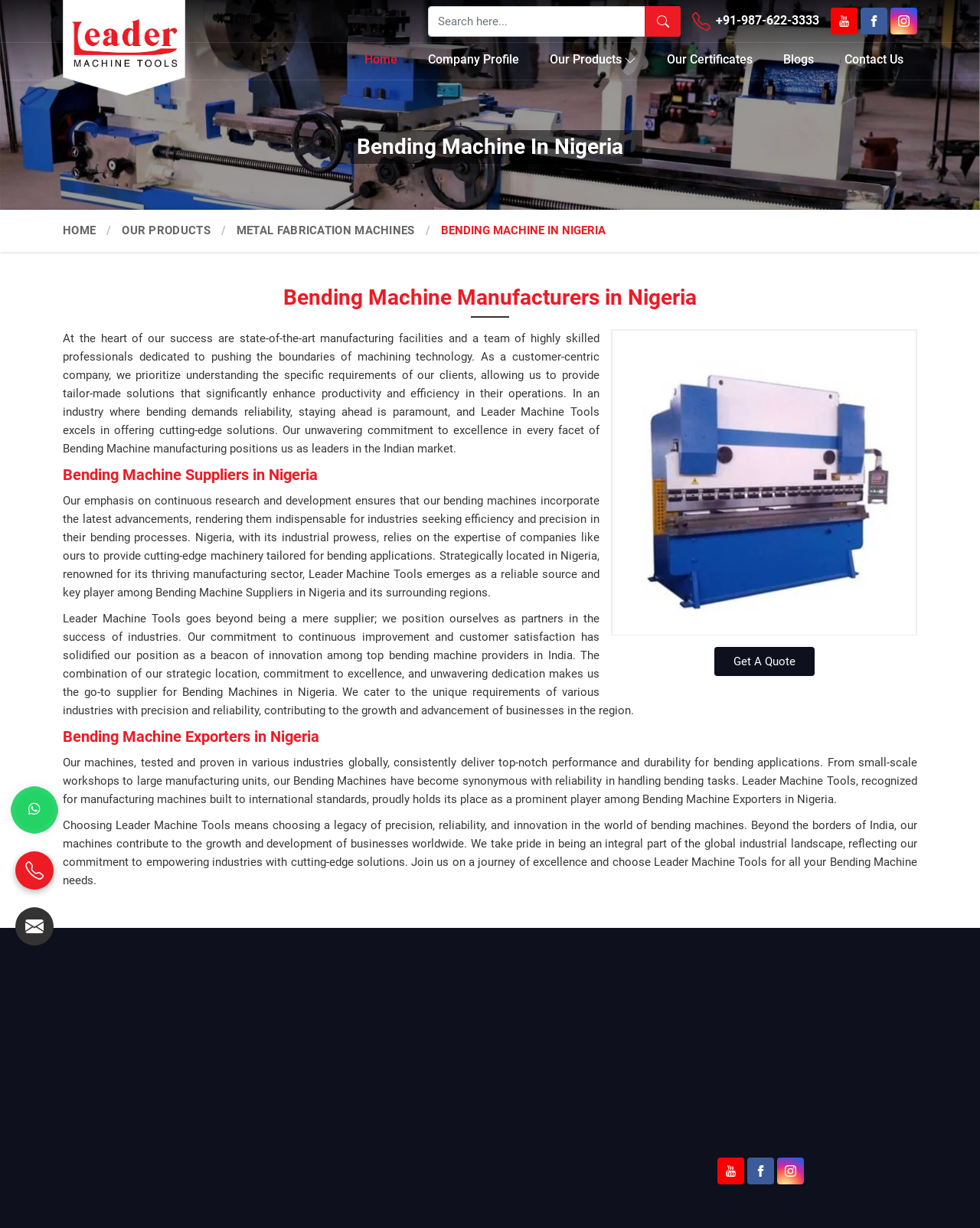Please locate the bounding box coordinates of the element that should be clicked to achieve the given instruction: "Call the company".

[0.706, 0.009, 0.836, 0.025]